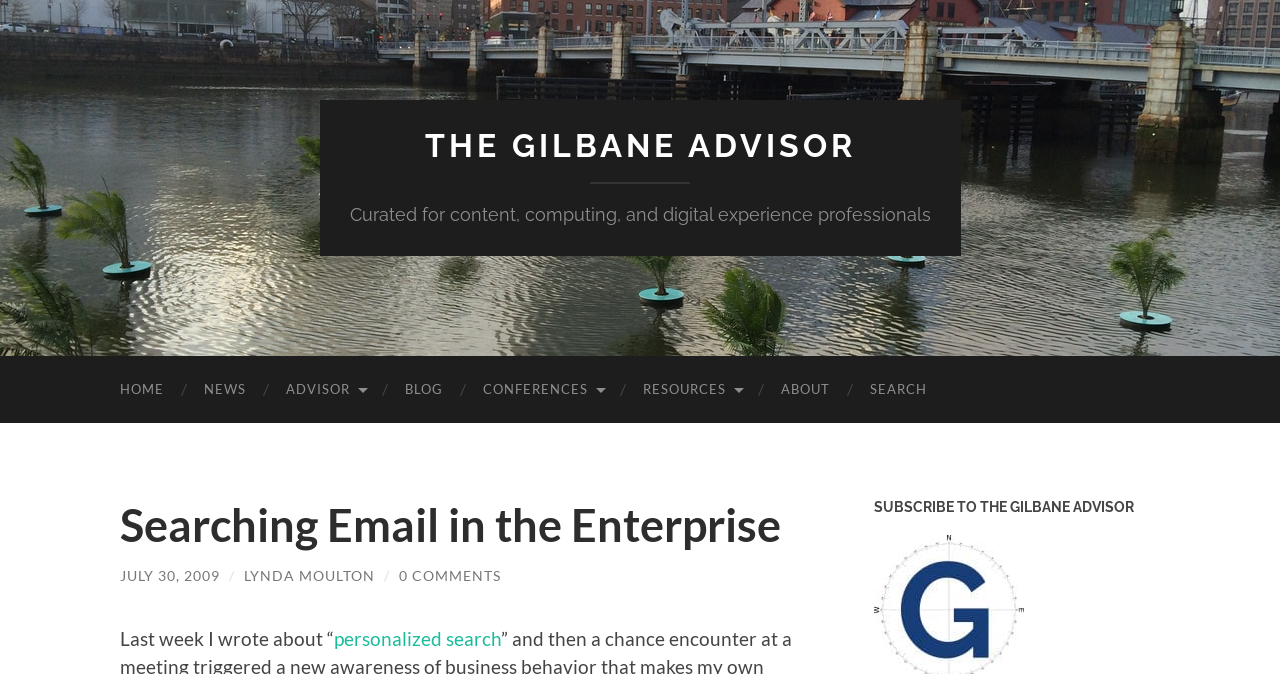Please answer the following query using a single word or phrase: 
What is the date of the article?

JULY 30, 2009